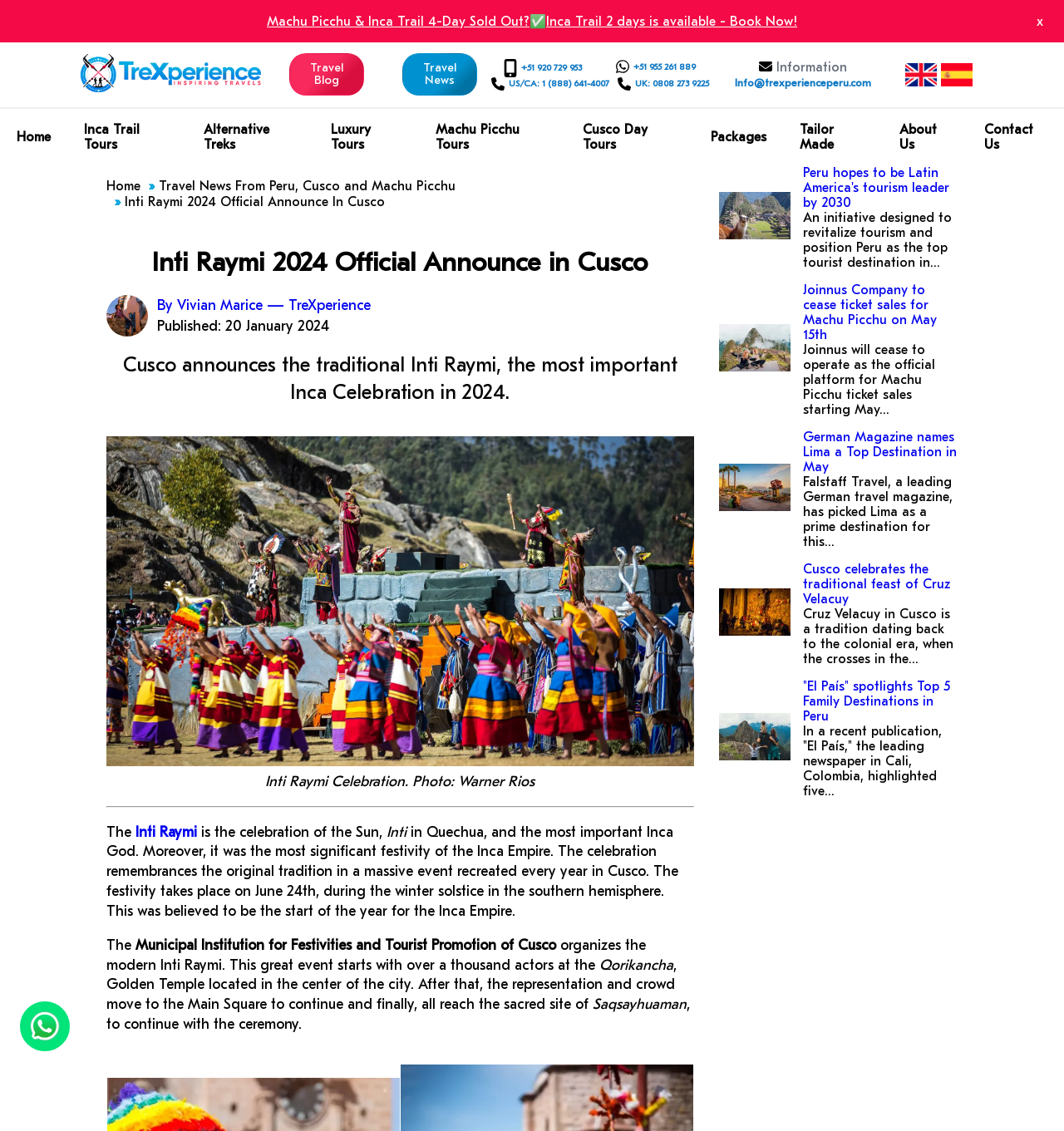Please give the bounding box coordinates of the area that should be clicked to fulfill the following instruction: "View the 'Machu Picchu Peru | TreXperience' image". The coordinates should be in the format of four float numbers from 0 to 1, i.e., [left, top, right, bottom].

[0.676, 0.17, 0.743, 0.212]